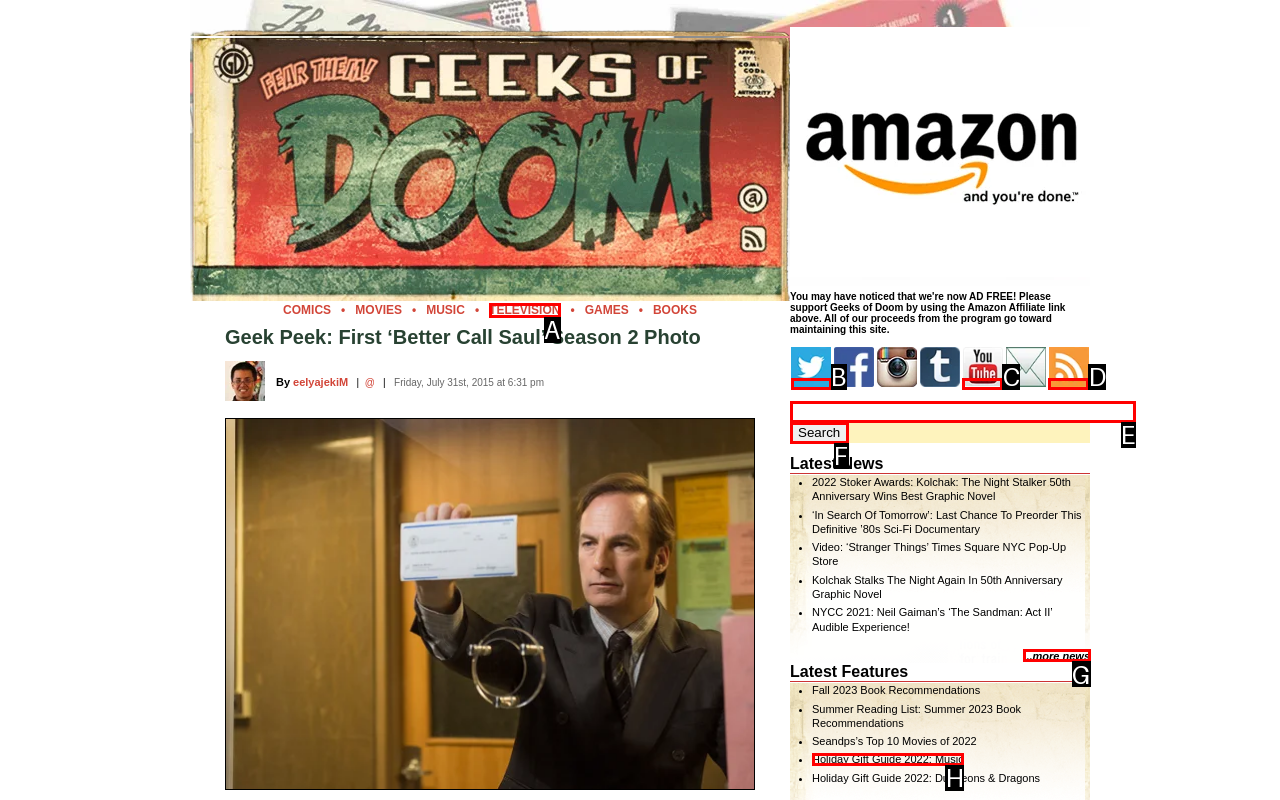Select the letter that corresponds to the description: name="sa" value="Search". Provide your answer using the option's letter.

F